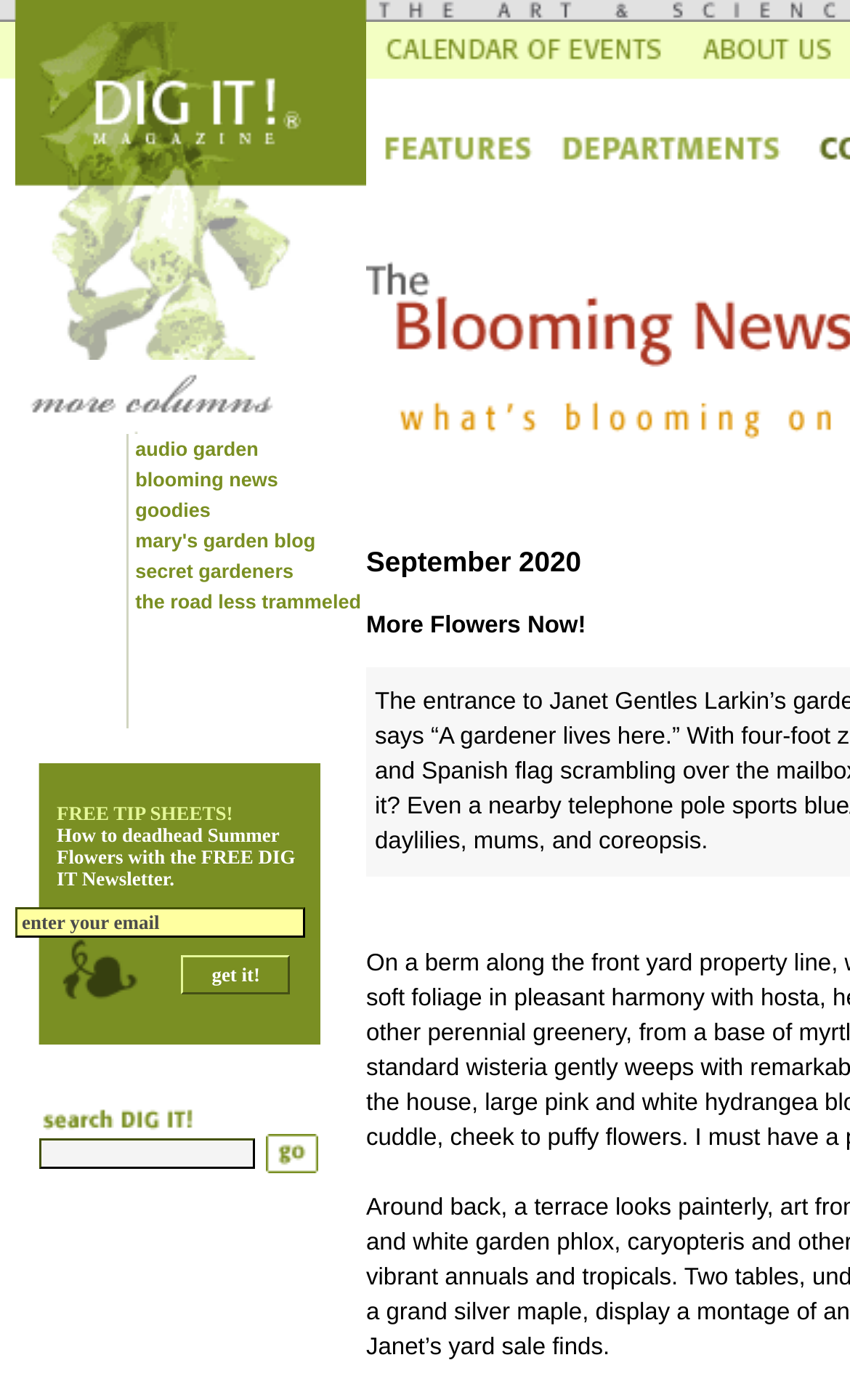Answer the question below with a single word or a brief phrase: 
What is the main topic of this webpage?

flowers